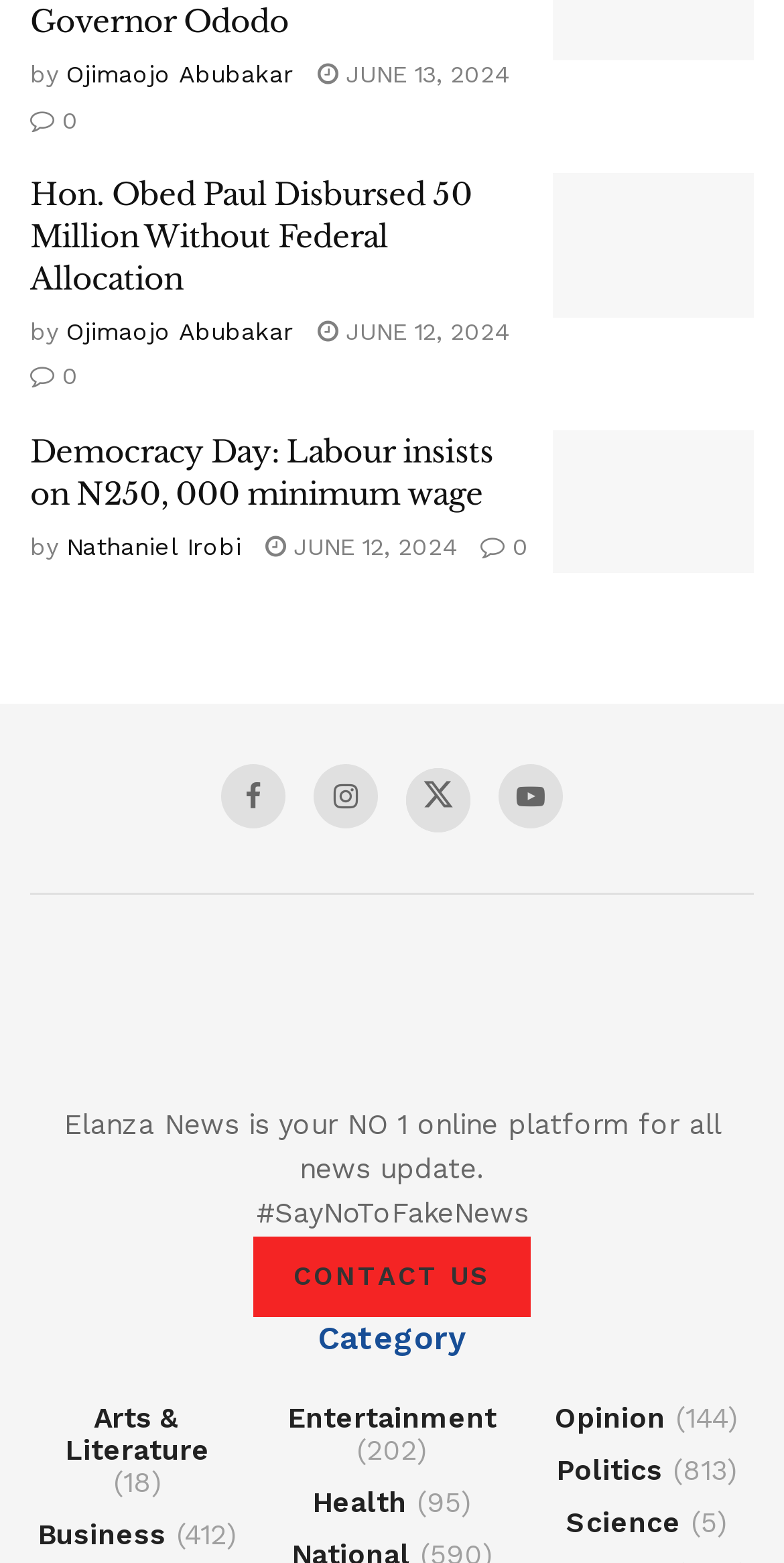Find the bounding box coordinates of the element I should click to carry out the following instruction: "Go to the homepage of Elanza News".

[0.038, 0.624, 0.962, 0.653]